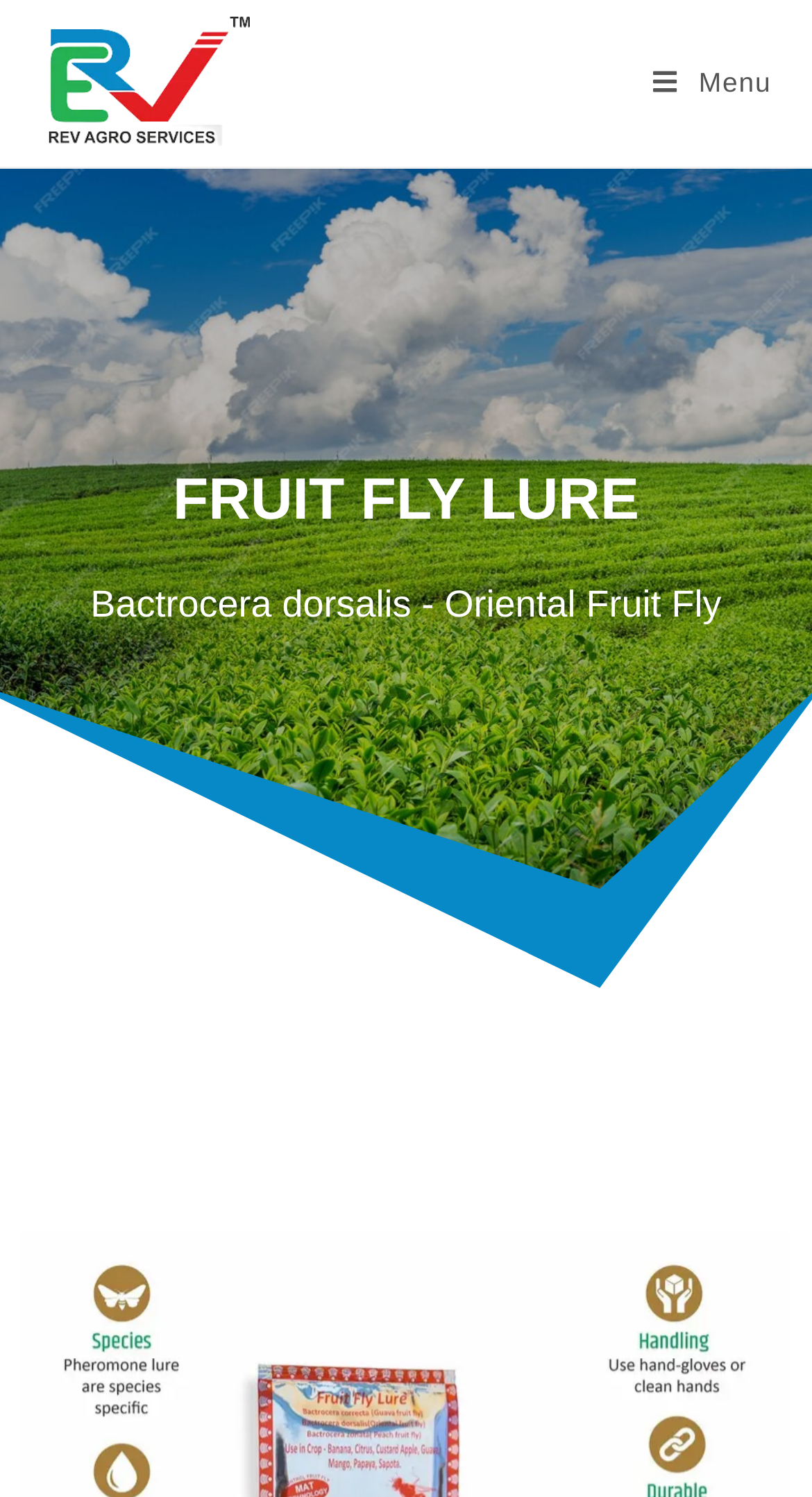Predict the bounding box of the UI element based on the description: "alt="Rev Agro Services"". The coordinates should be four float numbers between 0 and 1, formatted as [left, top, right, bottom].

[0.05, 0.043, 0.306, 0.067]